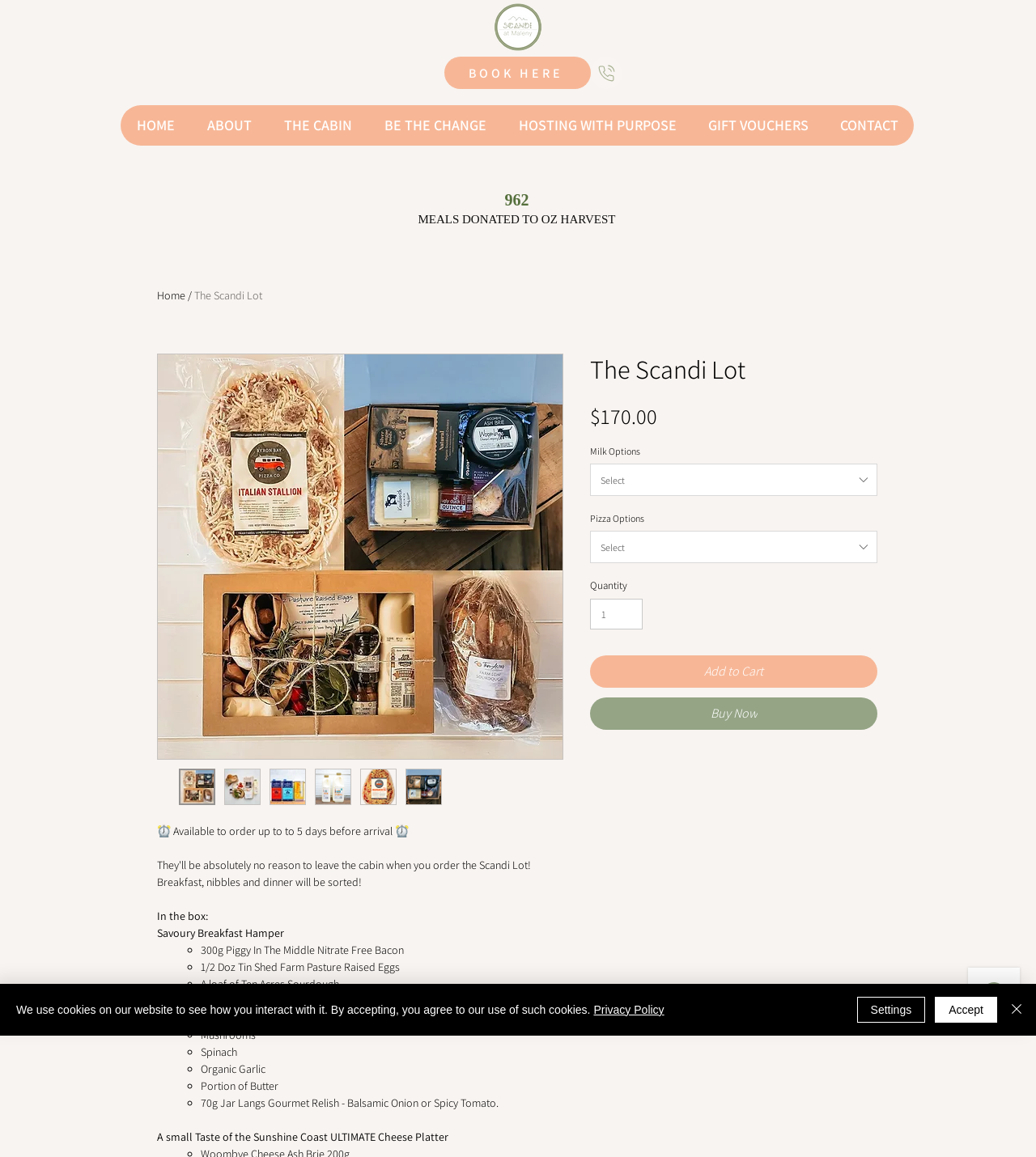What is included in the Scandi Lot?
From the details in the image, provide a complete and detailed answer to the question.

I found the answer by reading the static text element that says 'Breakfast, nibbles and dinner will be sorted!' which is a child of the iframe element with the id 'Scandi at Maleny donation counter'.